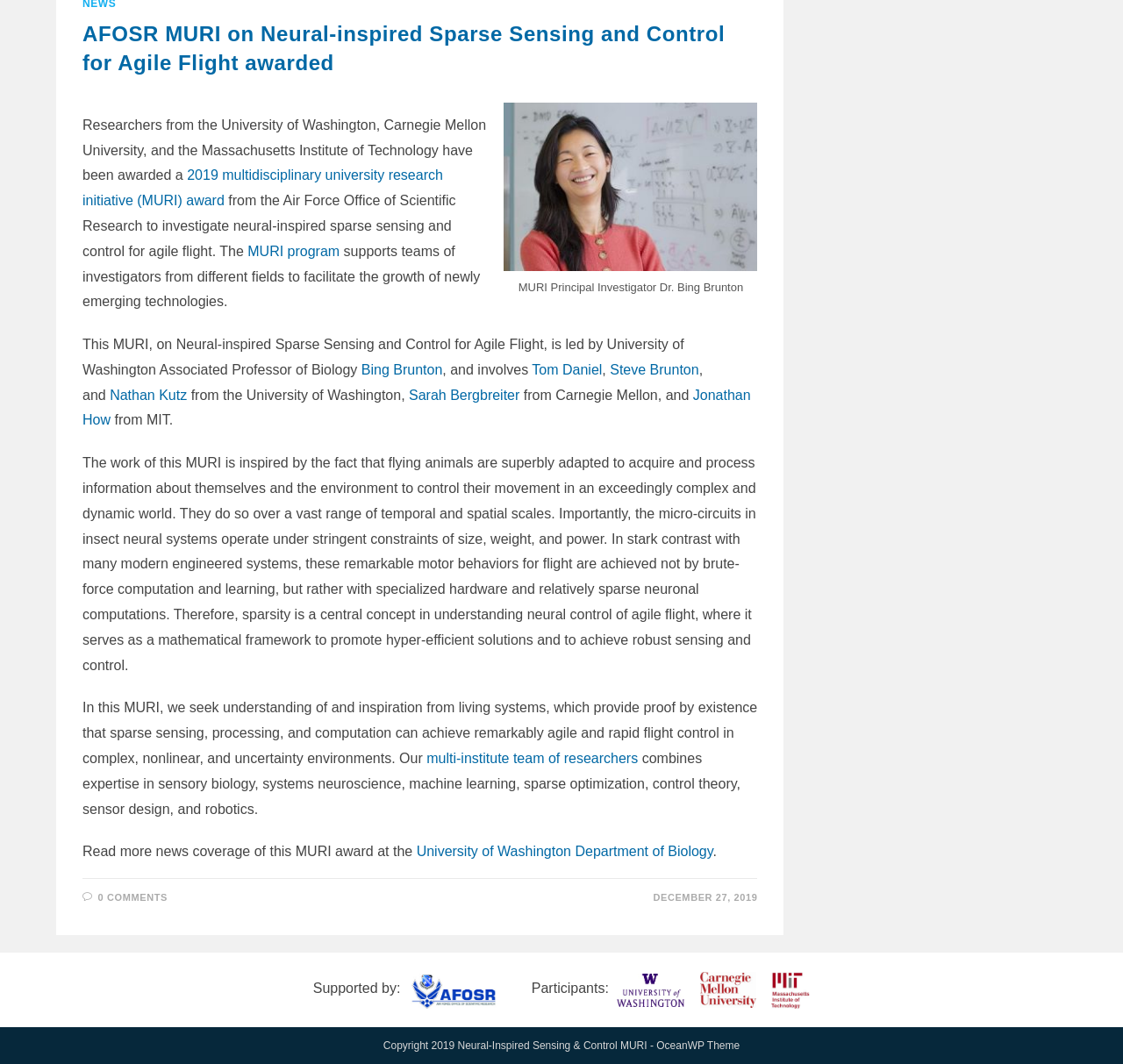Can you find the bounding box coordinates for the element that needs to be clicked to execute this instruction: "Visit the University of Washington Department of Biology"? The coordinates should be given as four float numbers between 0 and 1, i.e., [left, top, right, bottom].

[0.371, 0.793, 0.635, 0.807]